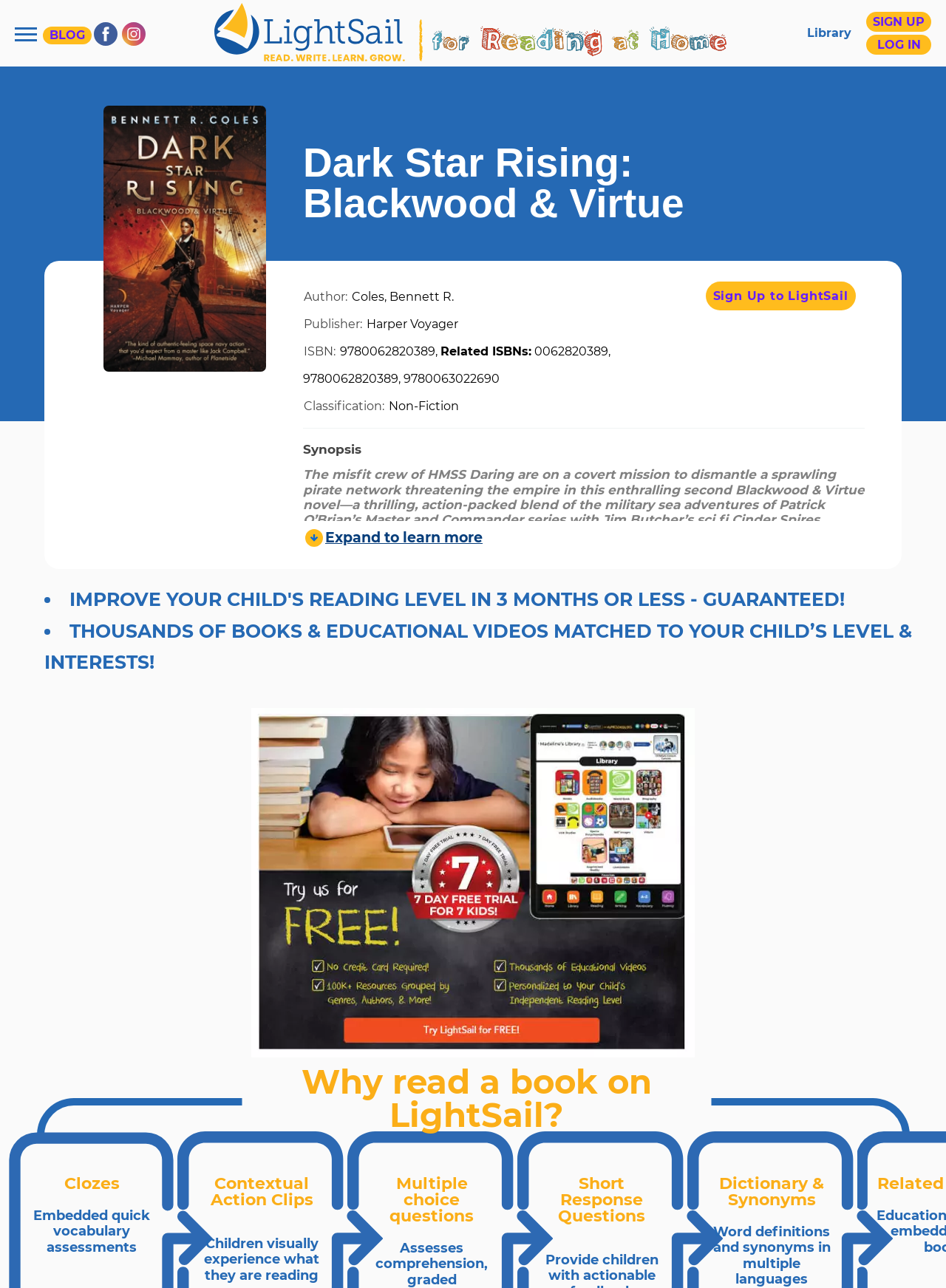Determine the bounding box of the UI component based on this description: "aria-label="Search" name="s" placeholder="Search…"". The bounding box coordinates should be four float values between 0 and 1, i.e., [left, top, right, bottom].

None